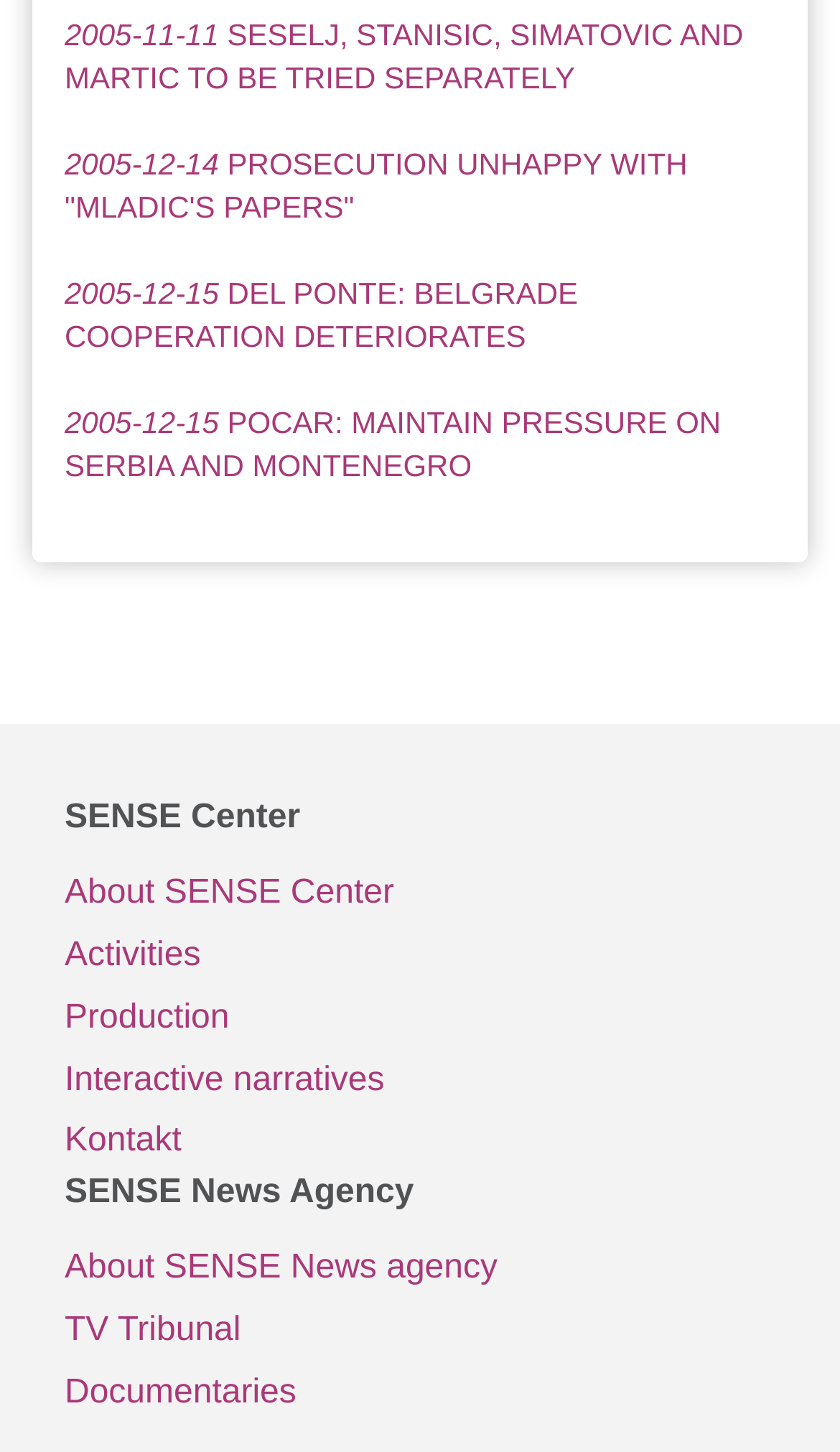What is the title of the first link?
From the image, provide a succinct answer in one word or a short phrase.

2005-11-11 SESELJ, STANISIC, SIMATOVIC AND MARTIC TO BE TRIED SEPARATELY